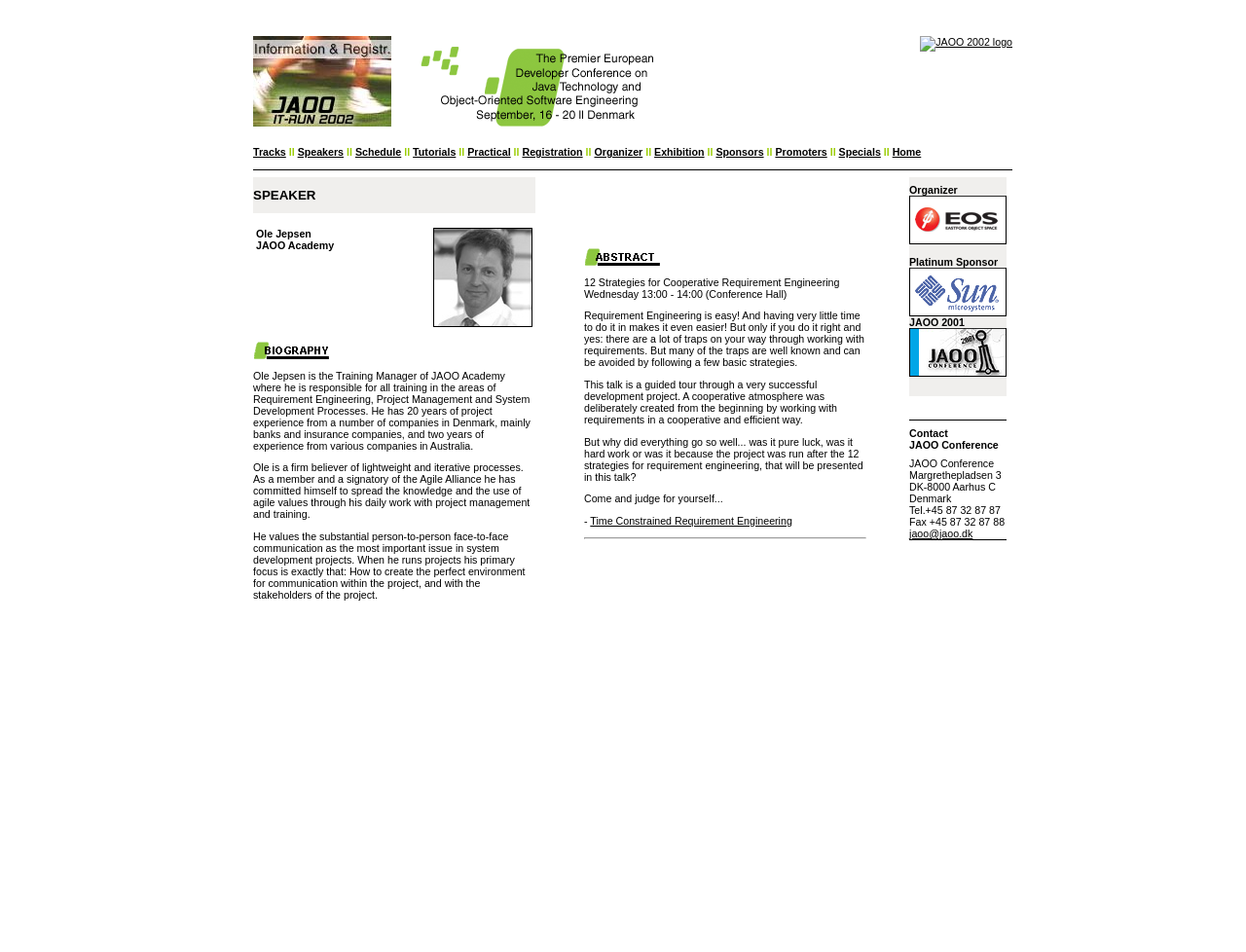Locate the bounding box of the UI element described by: "jaoo@jaoo.dk" in the given webpage screenshot.

[0.73, 0.554, 0.781, 0.566]